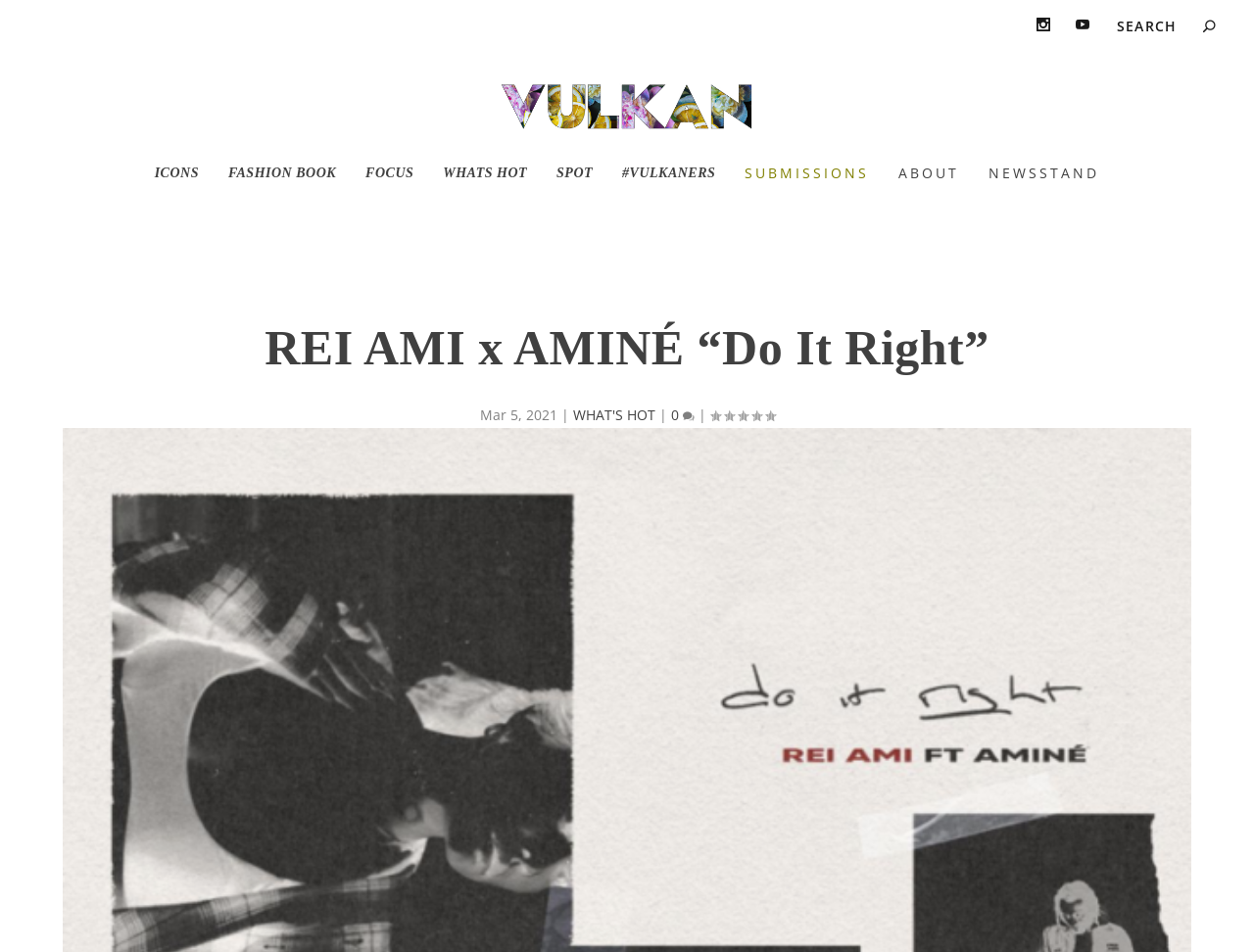Extract the main headline from the webpage and generate its text.

REI AMI x AMINÉ “Do It Right”